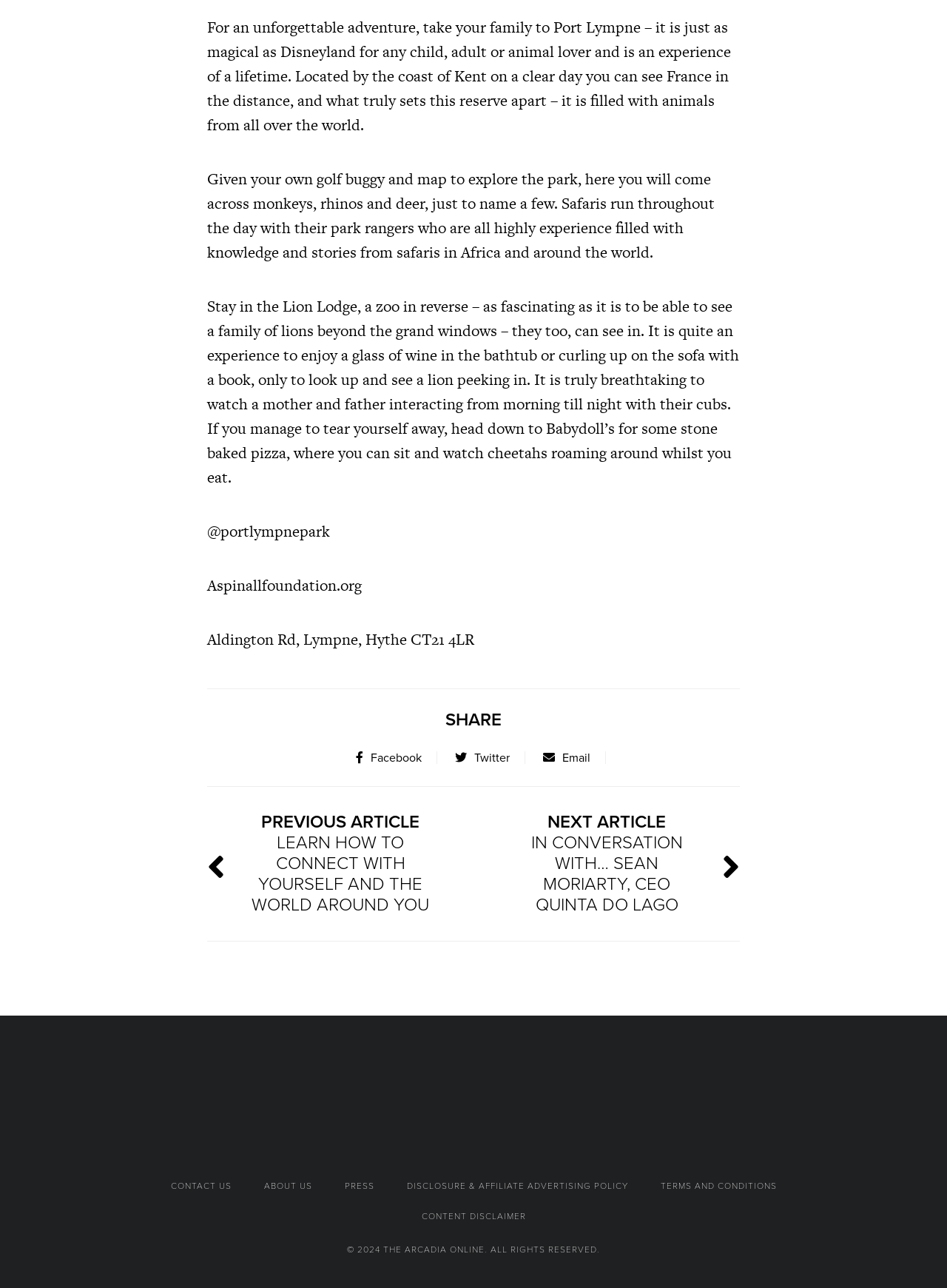Please determine the bounding box coordinates of the element to click in order to execute the following instruction: "Contact us". The coordinates should be four float numbers between 0 and 1, specified as [left, top, right, bottom].

[0.18, 0.917, 0.244, 0.925]